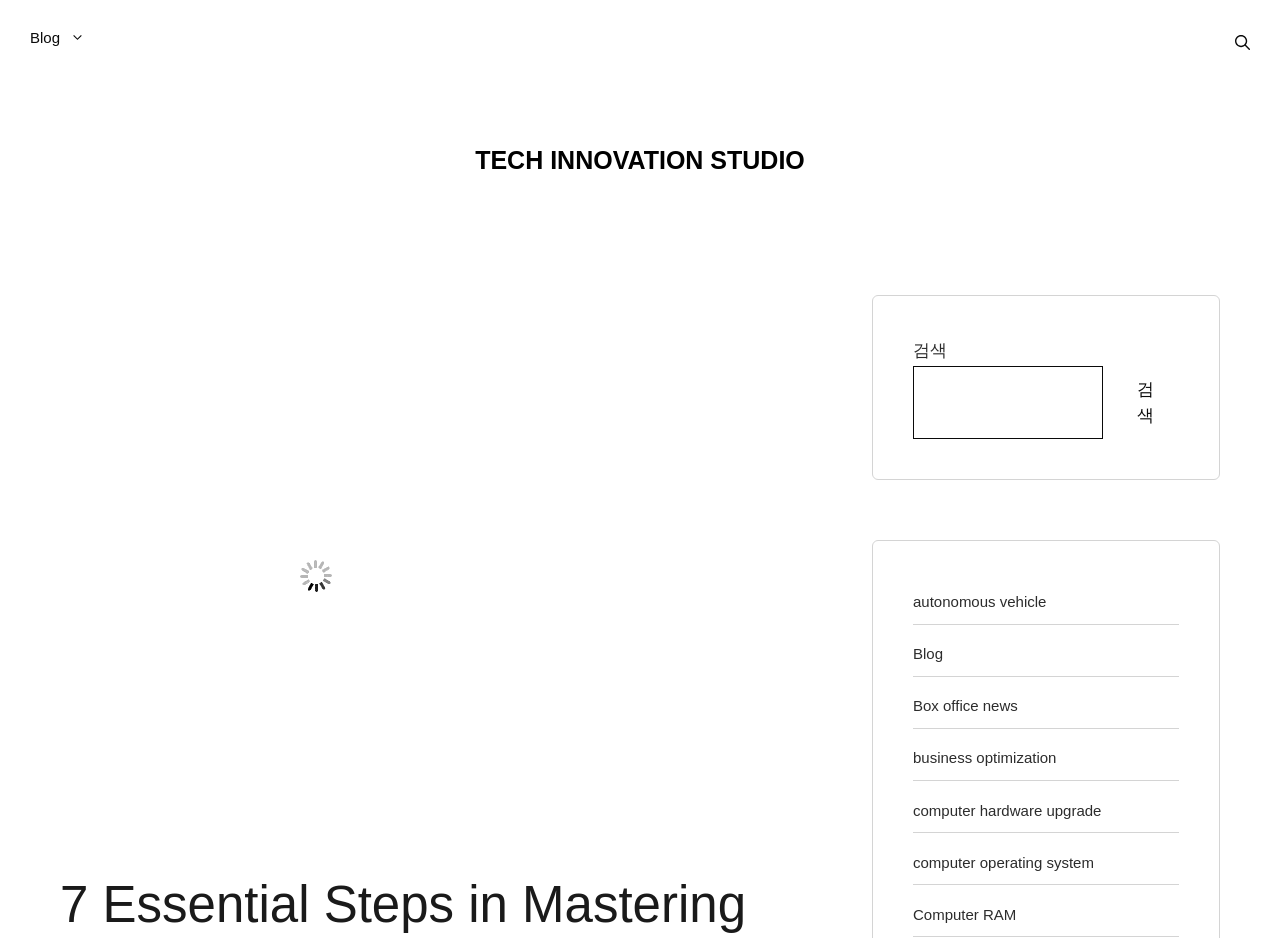What can be found in the navigation section?
Please give a detailed and elaborate explanation in response to the question.

The navigation section contains links to other pages, including 'Blog' and 'Open Search Bar', indicating that it provides navigation to other parts of the website.